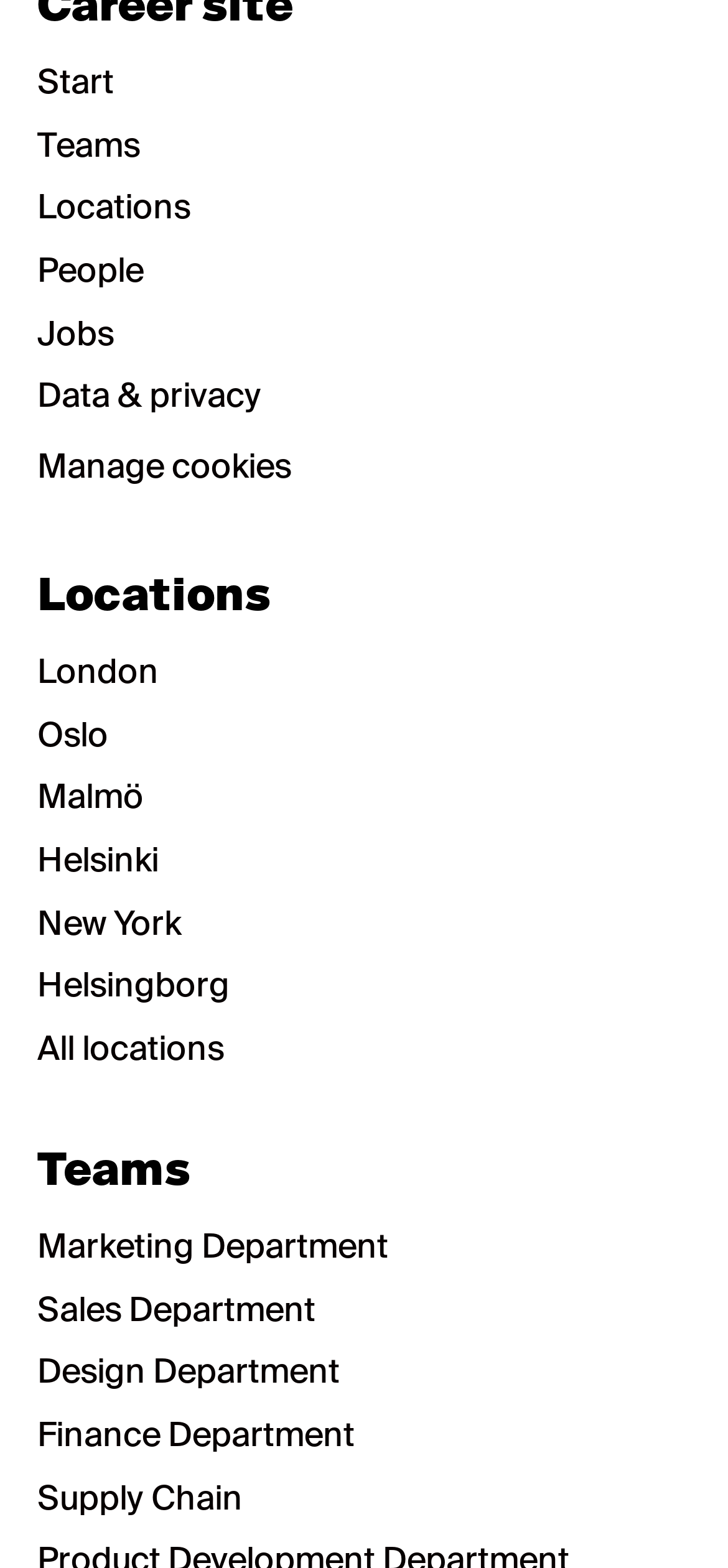What is the last department listed?
Using the image, provide a detailed and thorough answer to the question.

I looked at the links under the 'Teams' heading and found that the last department listed is Supply Chain.